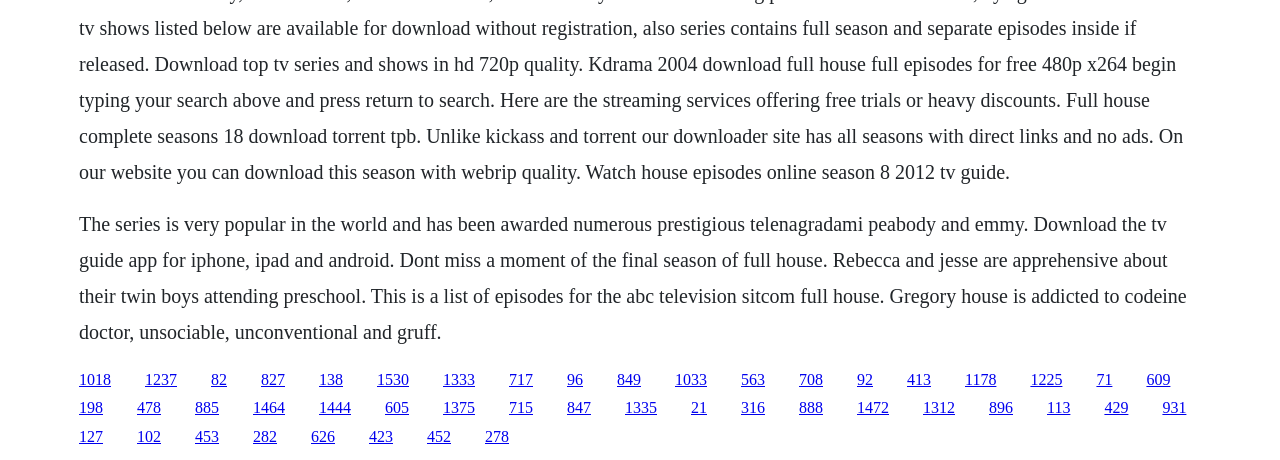Determine the bounding box coordinates of the section I need to click to execute the following instruction: "Click the link to episode 138". Provide the coordinates as four float numbers between 0 and 1, i.e., [left, top, right, bottom].

[0.249, 0.806, 0.268, 0.843]